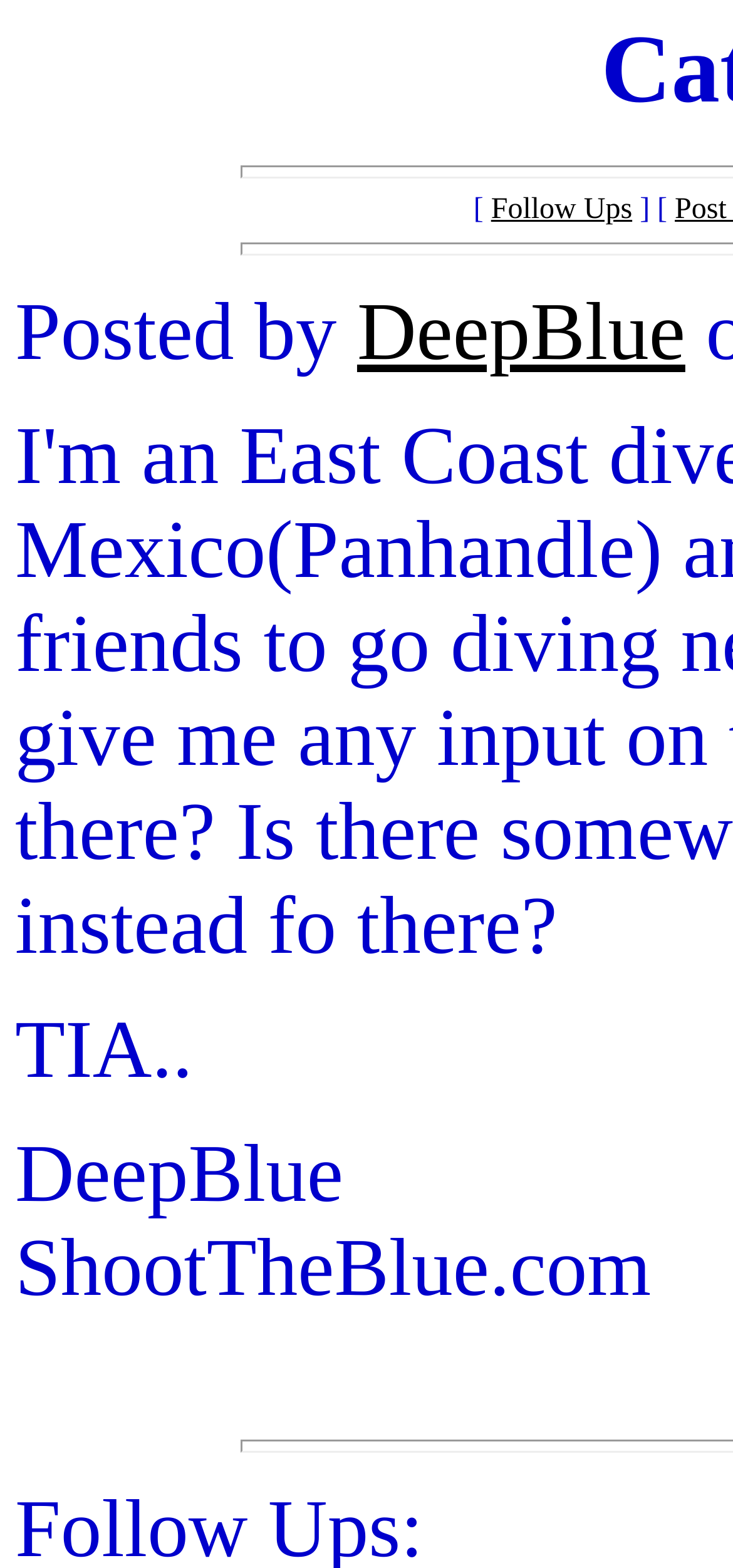Give a complete and precise description of the webpage's appearance.

The webpage is about Catalina Island. At the top, there is a section with three elements aligned horizontally. On the left, there is a static text element with a single left bracket. Next to it, there is a link labeled "Follow Ups". On the right side of this section, there is another static text element with a single right bracket. 

Below this top section, there is a line with two elements. On the left, there is a static text element with the text "Posted by". To the right of this text, there is a link labeled "DeepBlue". 

Further down, there is a static text element with the text "TIA..", positioned near the top-left corner of the page. At the bottom-left corner, there is another static text element with the text "ShootTheBlue.com".